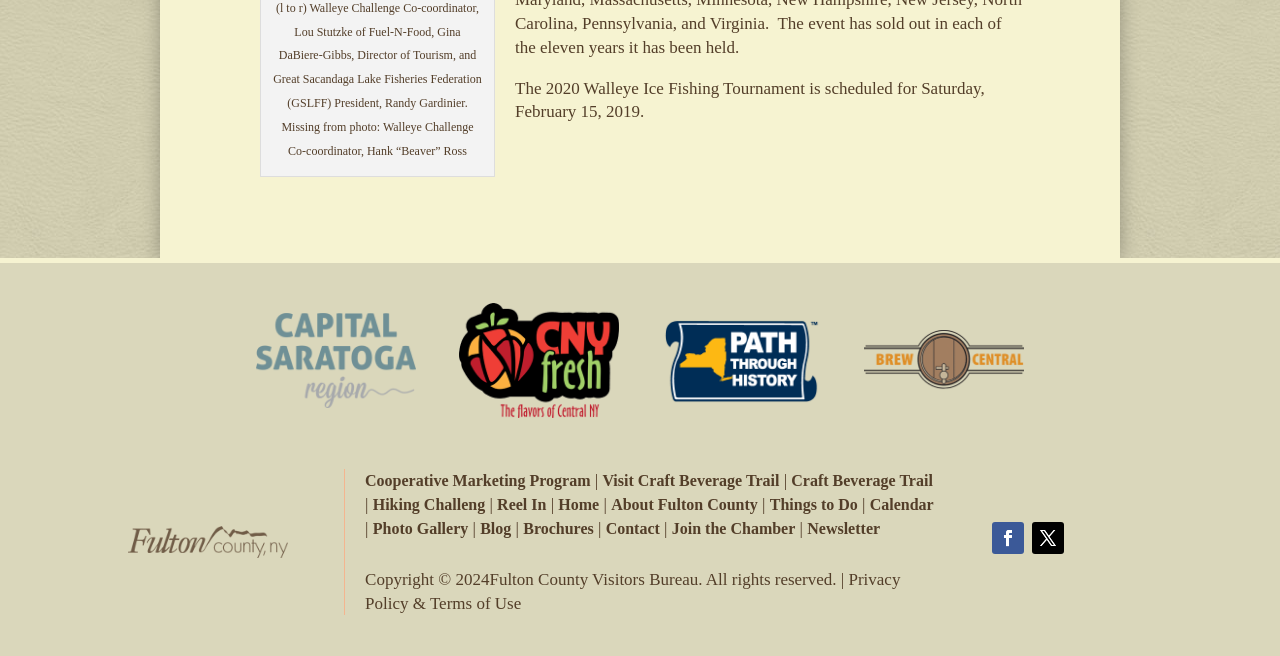Extract the bounding box coordinates of the UI element described: "value="Search"". Provide the coordinates in the format [left, top, right, bottom] with values ranging from 0 to 1.

None